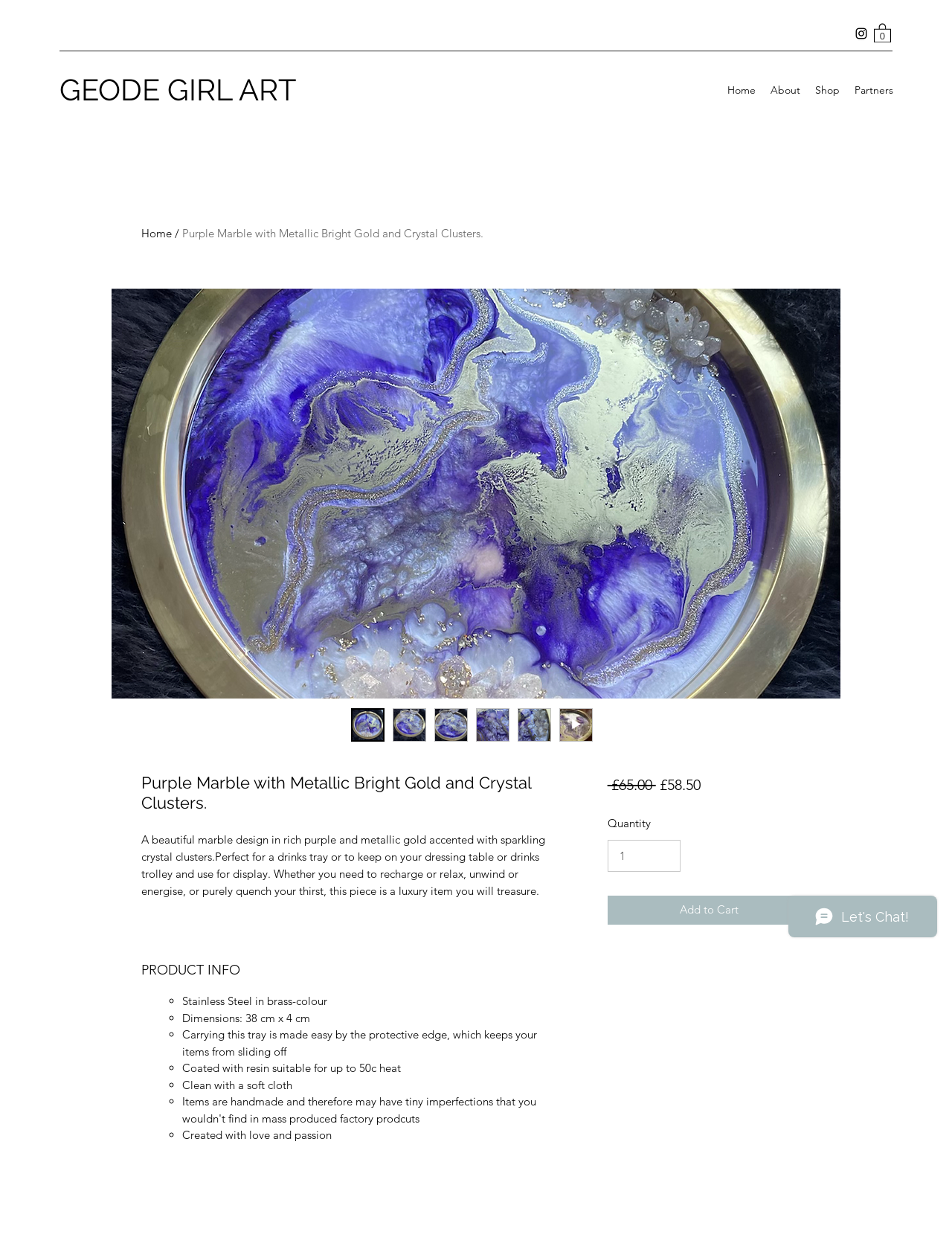Please locate the bounding box coordinates of the element that should be clicked to achieve the given instruction: "Add to Cart".

[0.638, 0.717, 0.852, 0.74]